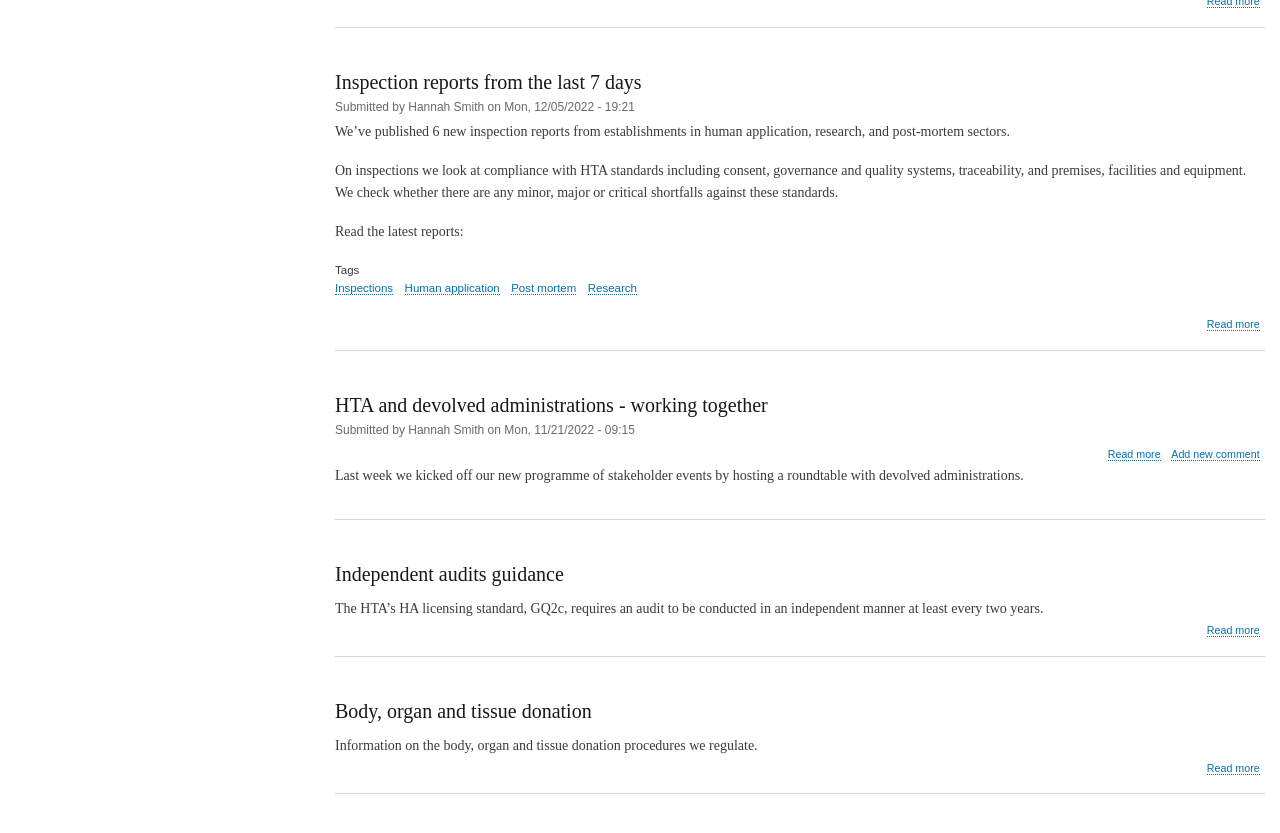Given the content of the image, can you provide a detailed answer to the question?
Who submitted the latest inspection report?

I looked at the first article element with ID 198 and found the text 'Submitted by Hannah Smith' which indicates that Hannah Smith submitted the latest inspection report.